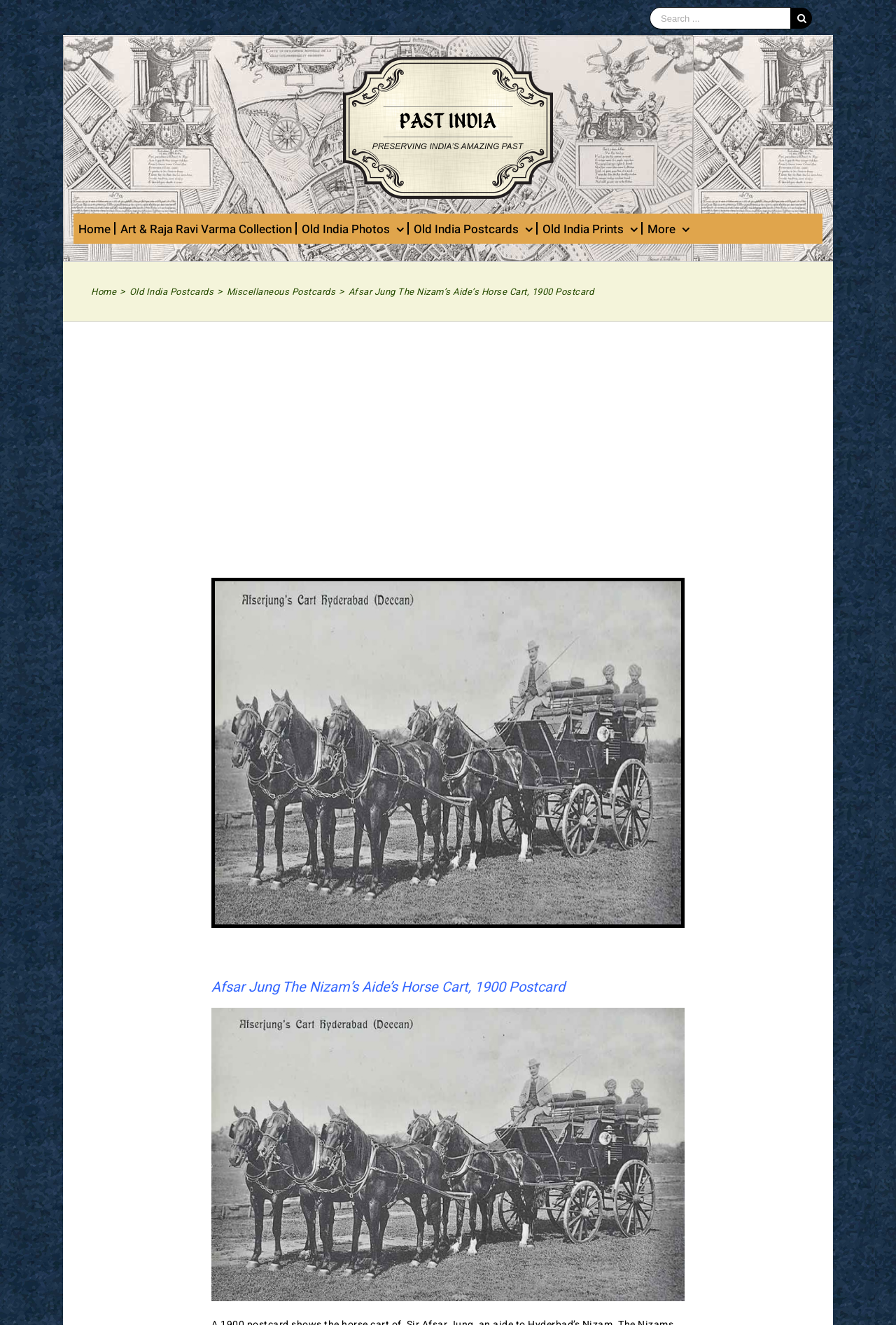Locate the UI element described by Miscellaneous Postcards and provide its bounding box coordinates. Use the format (top-left x, top-left y, bottom-right x, bottom-right y) with all values as floating point numbers between 0 and 1.

[0.253, 0.215, 0.374, 0.225]